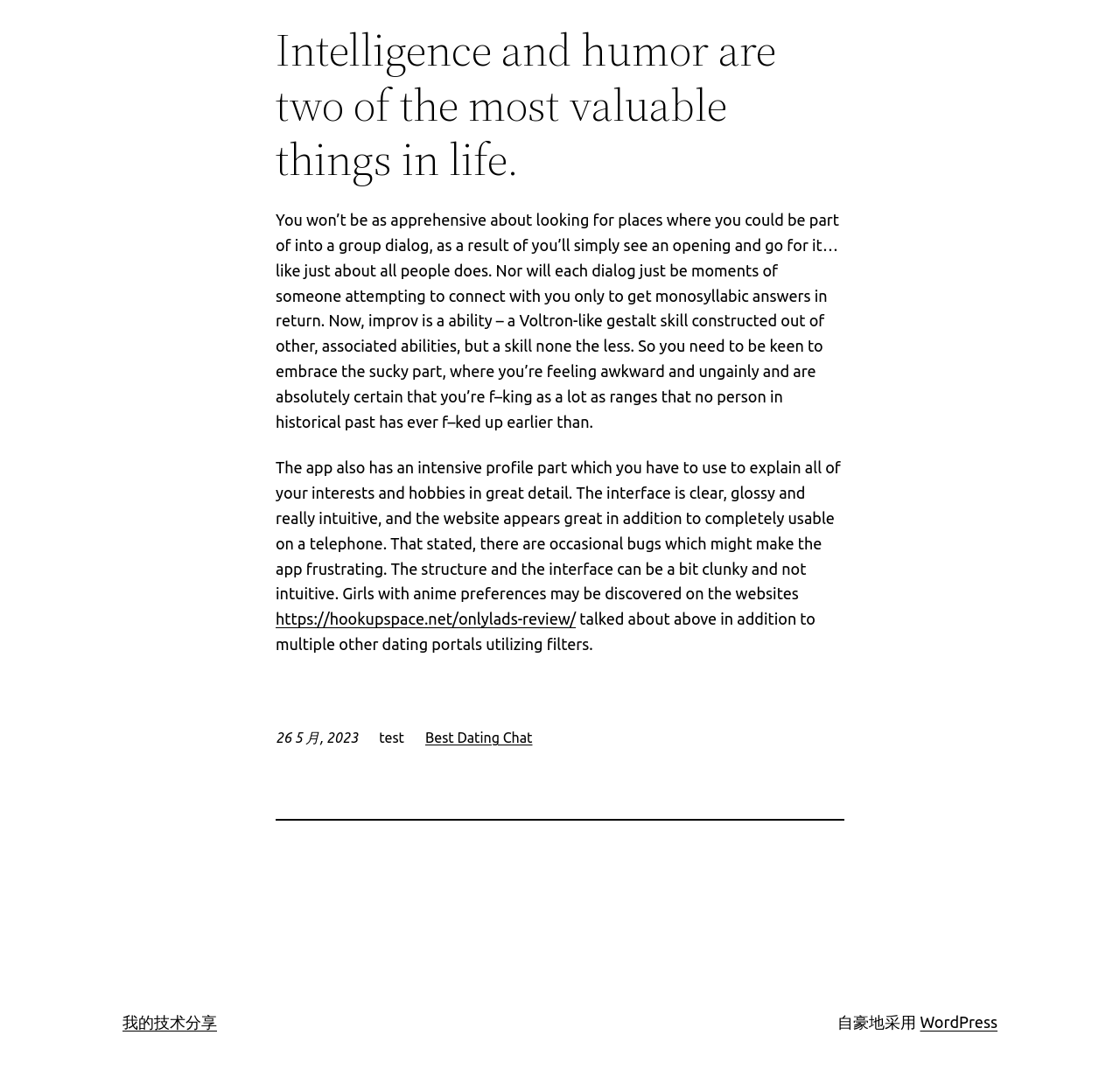Identify the bounding box for the UI element that is described as follows: "https://hookupspace.net/onlylads-review/".

[0.246, 0.559, 0.514, 0.575]